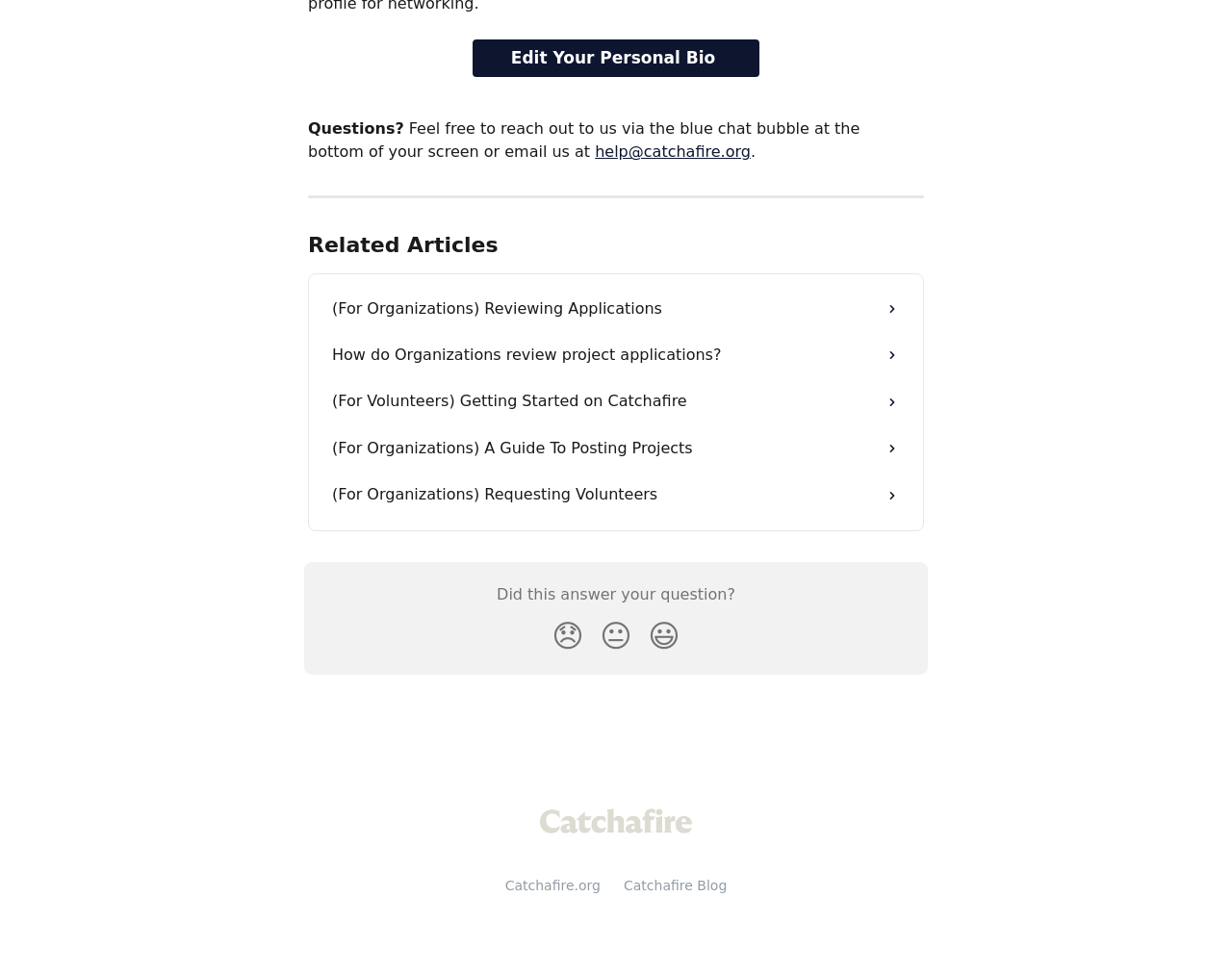Determine the bounding box coordinates of the section to be clicked to follow the instruction: "Contact help". The coordinates should be given as four float numbers between 0 and 1, formatted as [left, top, right, bottom].

[0.483, 0.147, 0.609, 0.165]